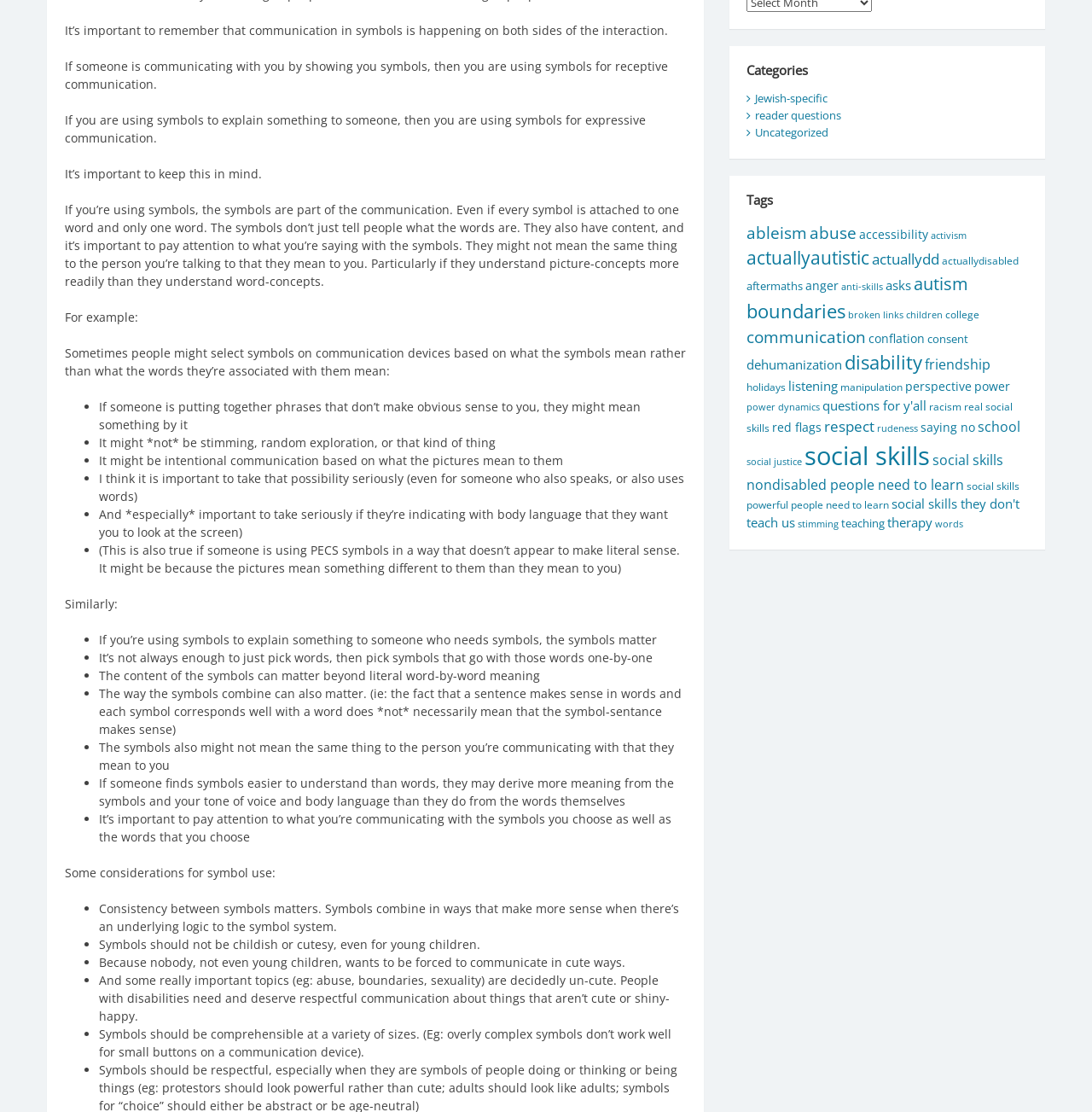Using the webpage screenshot and the element description perspective, determine the bounding box coordinates. Specify the coordinates in the format (top-left x, top-left y, bottom-right x, bottom-right y) with values ranging from 0 to 1.

[0.829, 0.34, 0.89, 0.354]